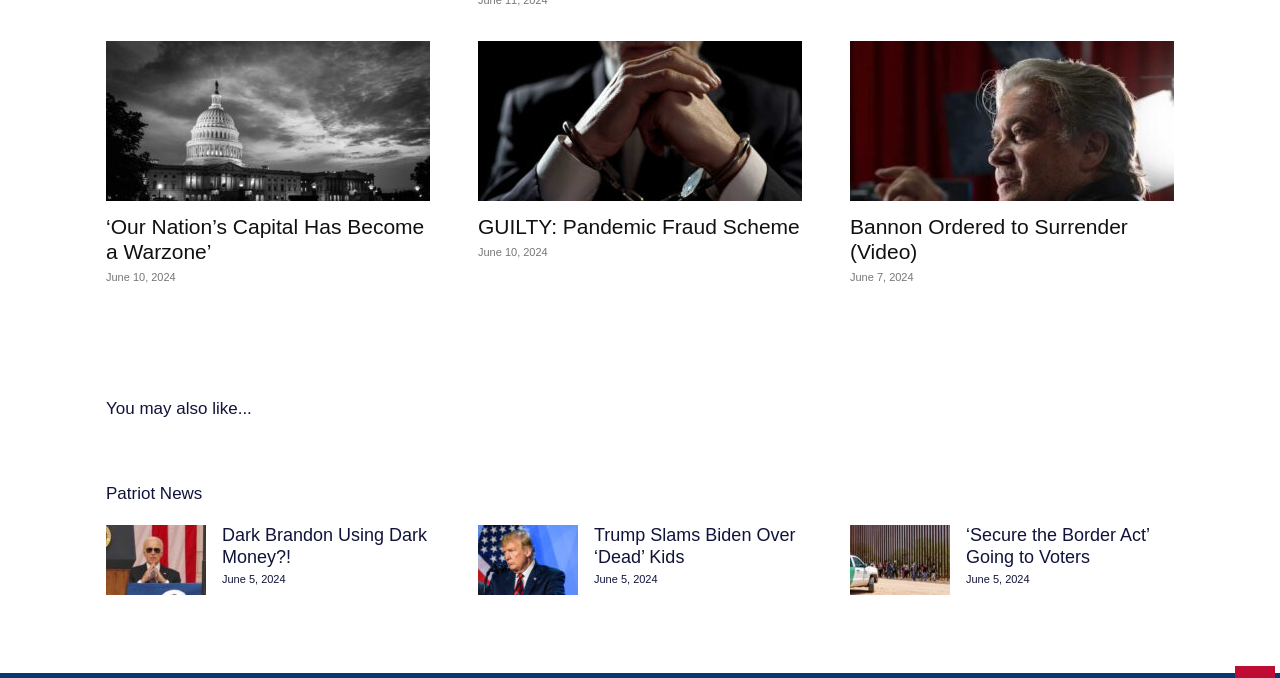Bounding box coordinates are to be given in the format (top-left x, top-left y, bottom-right x, bottom-right y). All values must be floating point numbers between 0 and 1. Provide the bounding box coordinate for the UI element described as: Privacy Policy

None